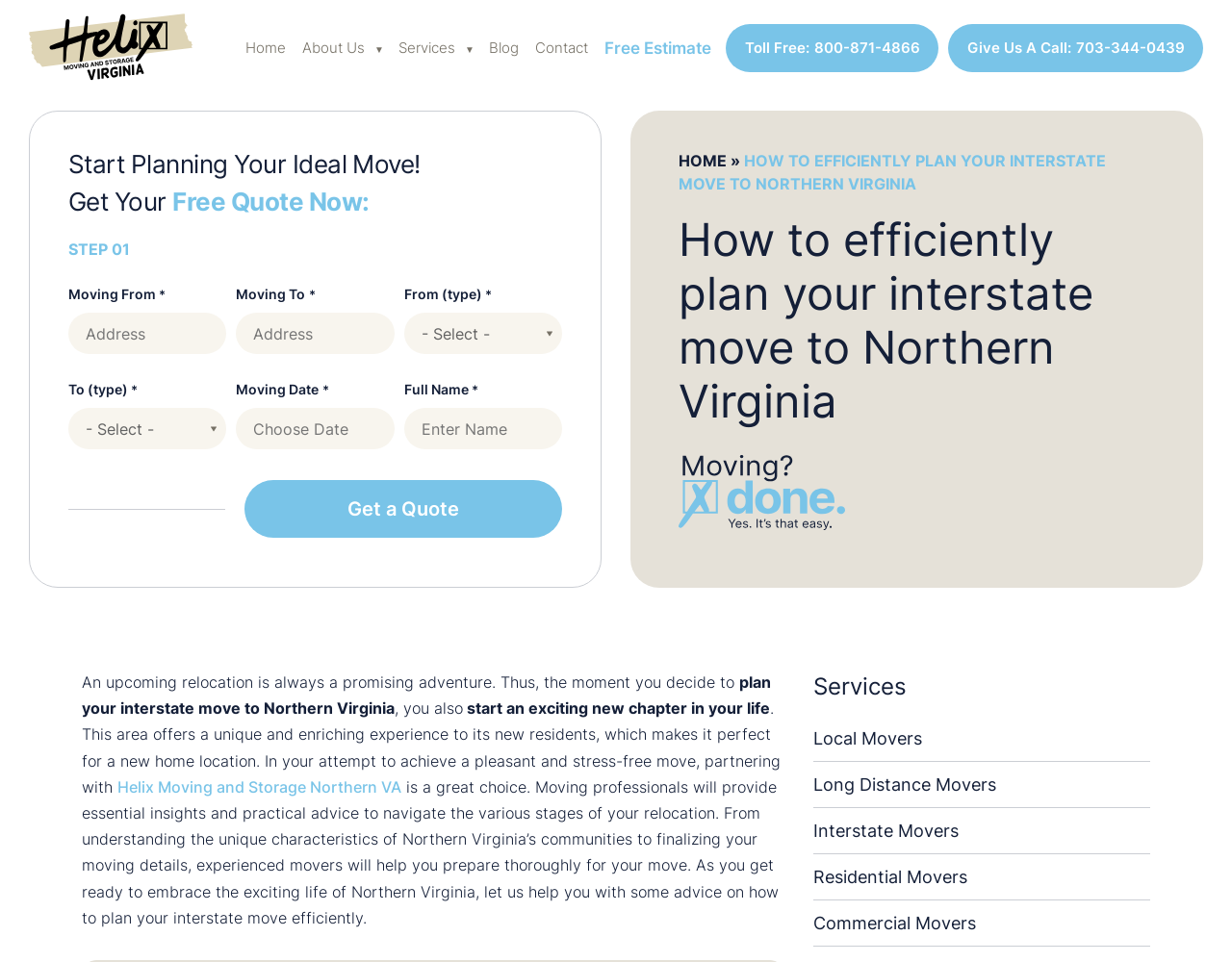Identify the bounding box coordinates of the clickable region required to complete the instruction: "View the 'Interstate Movers' service". The coordinates should be given as four float numbers within the range of 0 and 1, i.e., [left, top, right, bottom].

[0.66, 0.853, 0.778, 0.874]